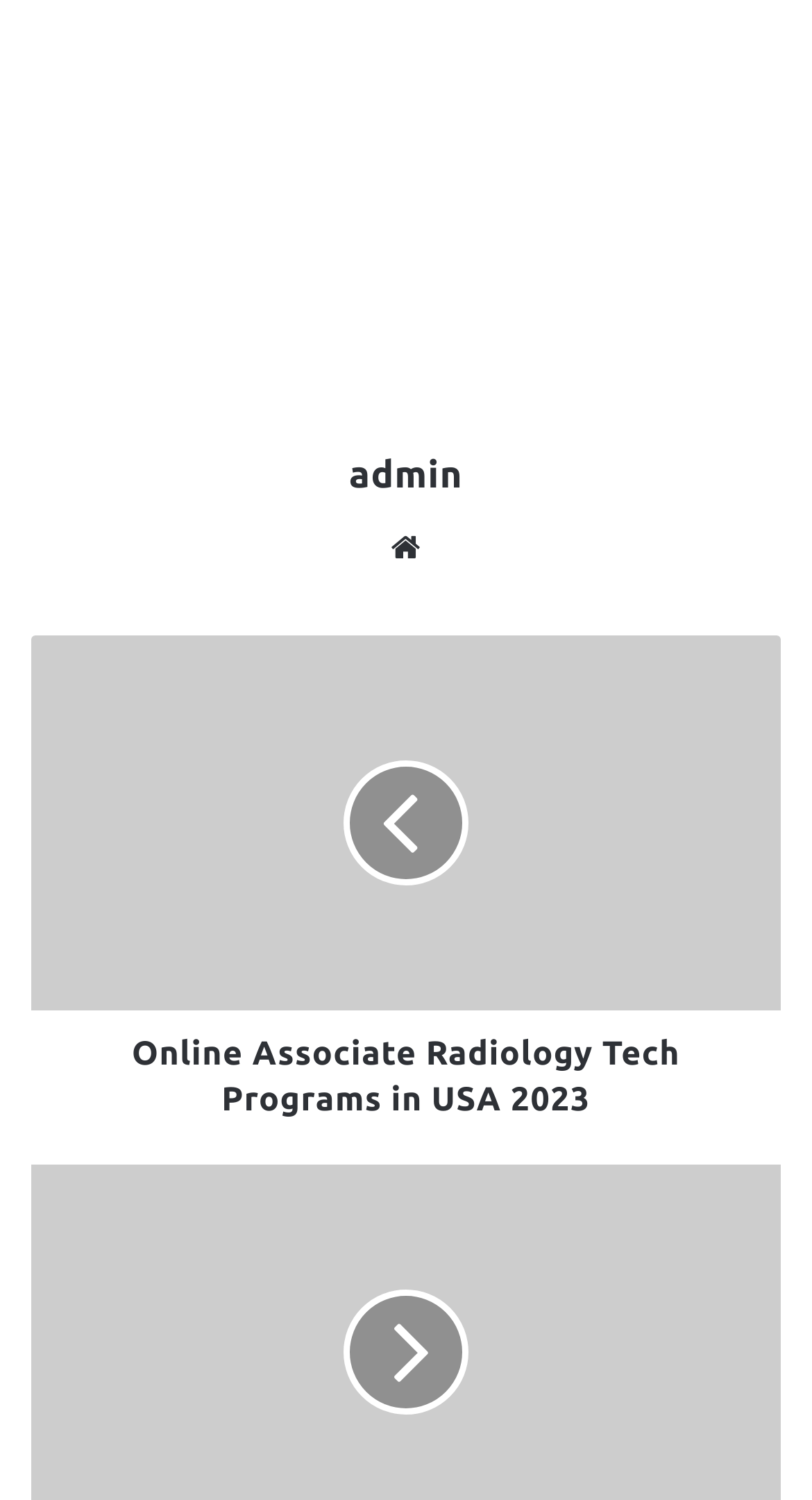Find the bounding box coordinates of the element I should click to carry out the following instruction: "Check Facebook page".

[0.085, 0.01, 0.187, 0.066]